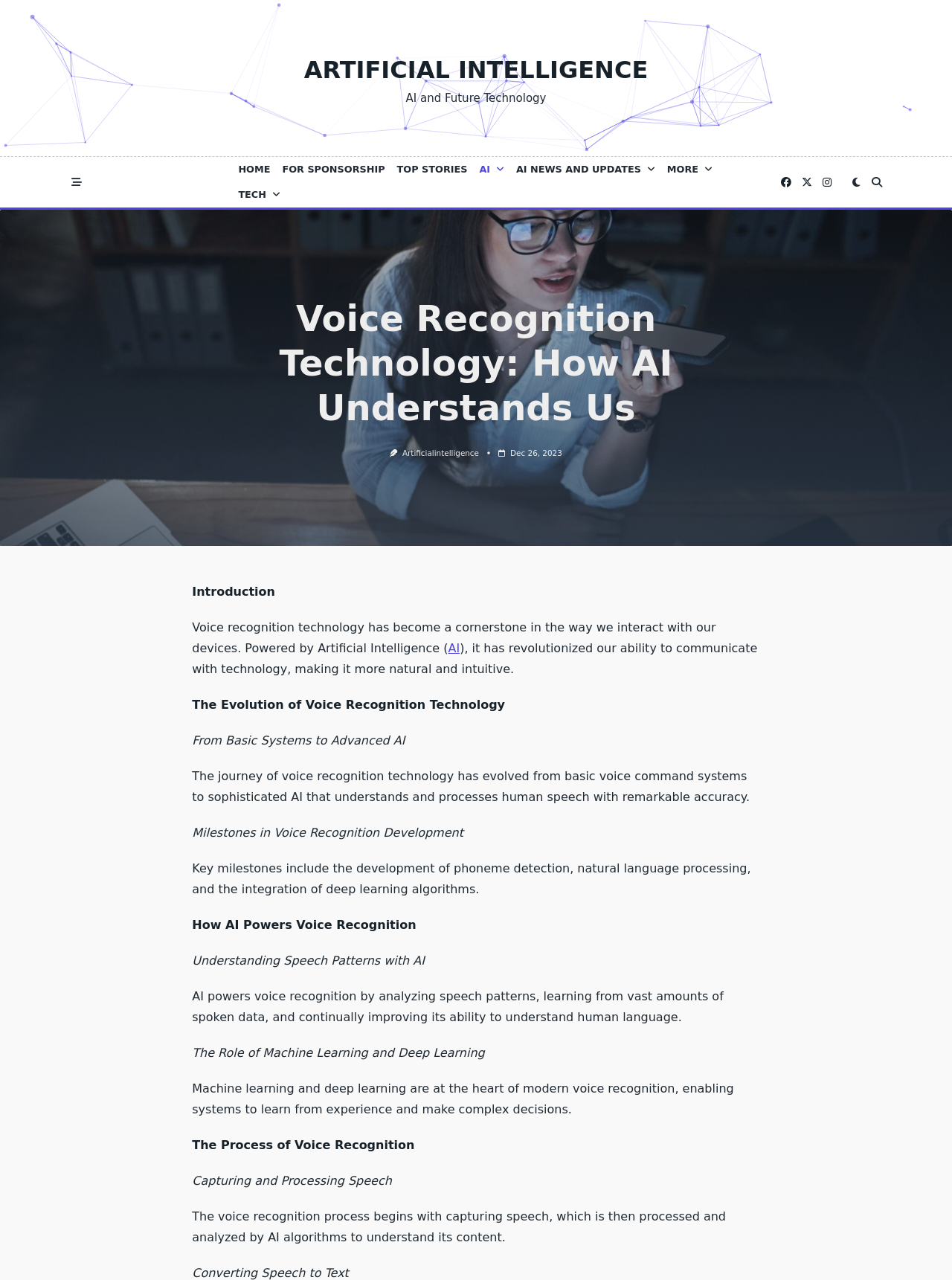Respond with a single word or short phrase to the following question: 
How many links are there in the top navigation bar?

7